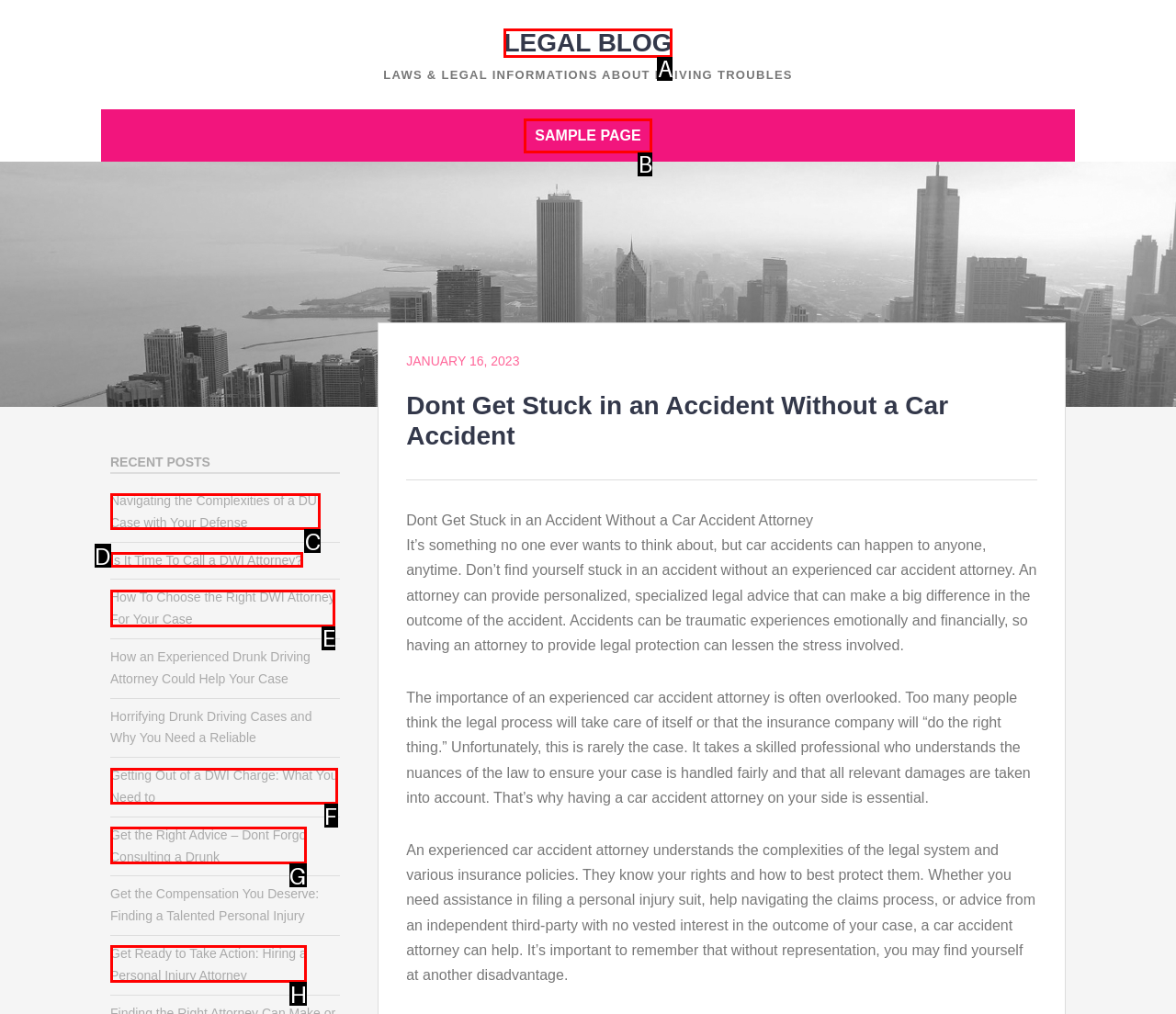Tell me which one HTML element best matches the description: Sample Page Answer with the option's letter from the given choices directly.

B